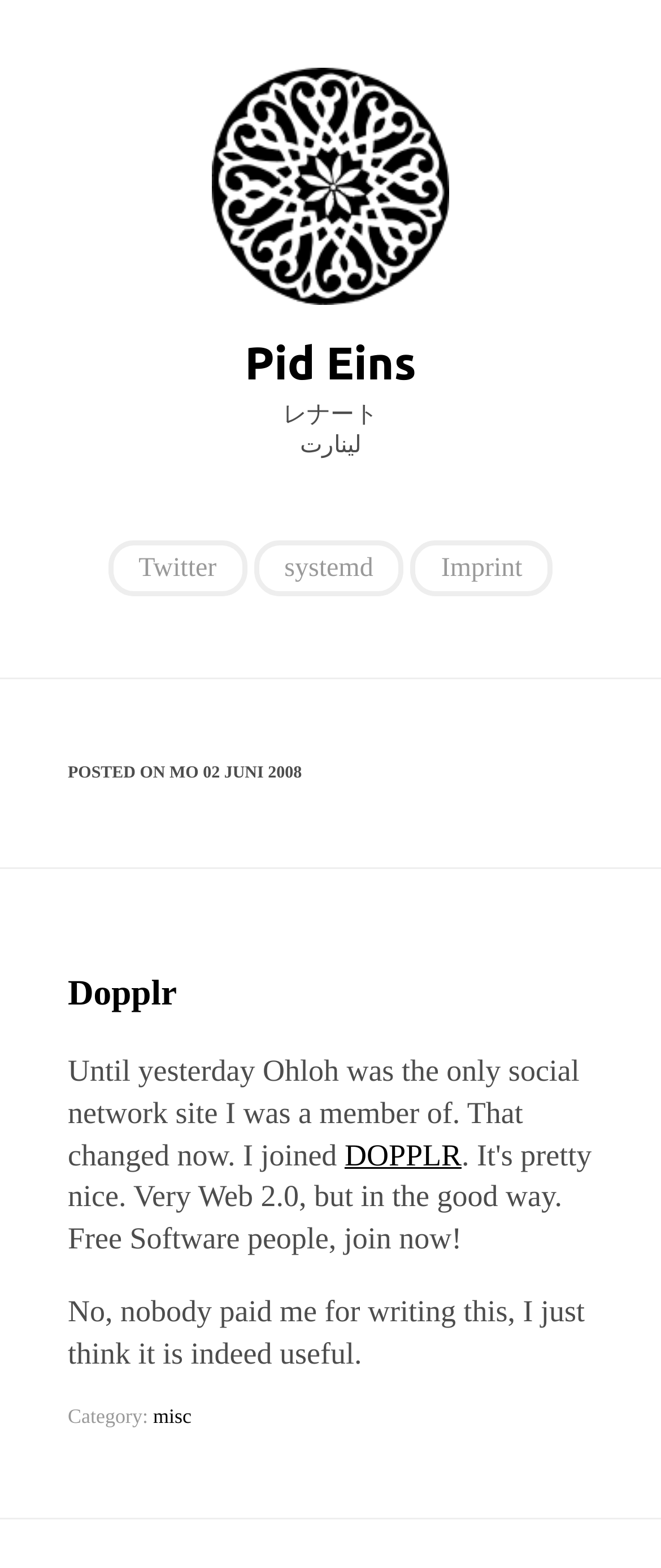Answer the question with a single word or phrase: 
What is the category of the current post?

misc